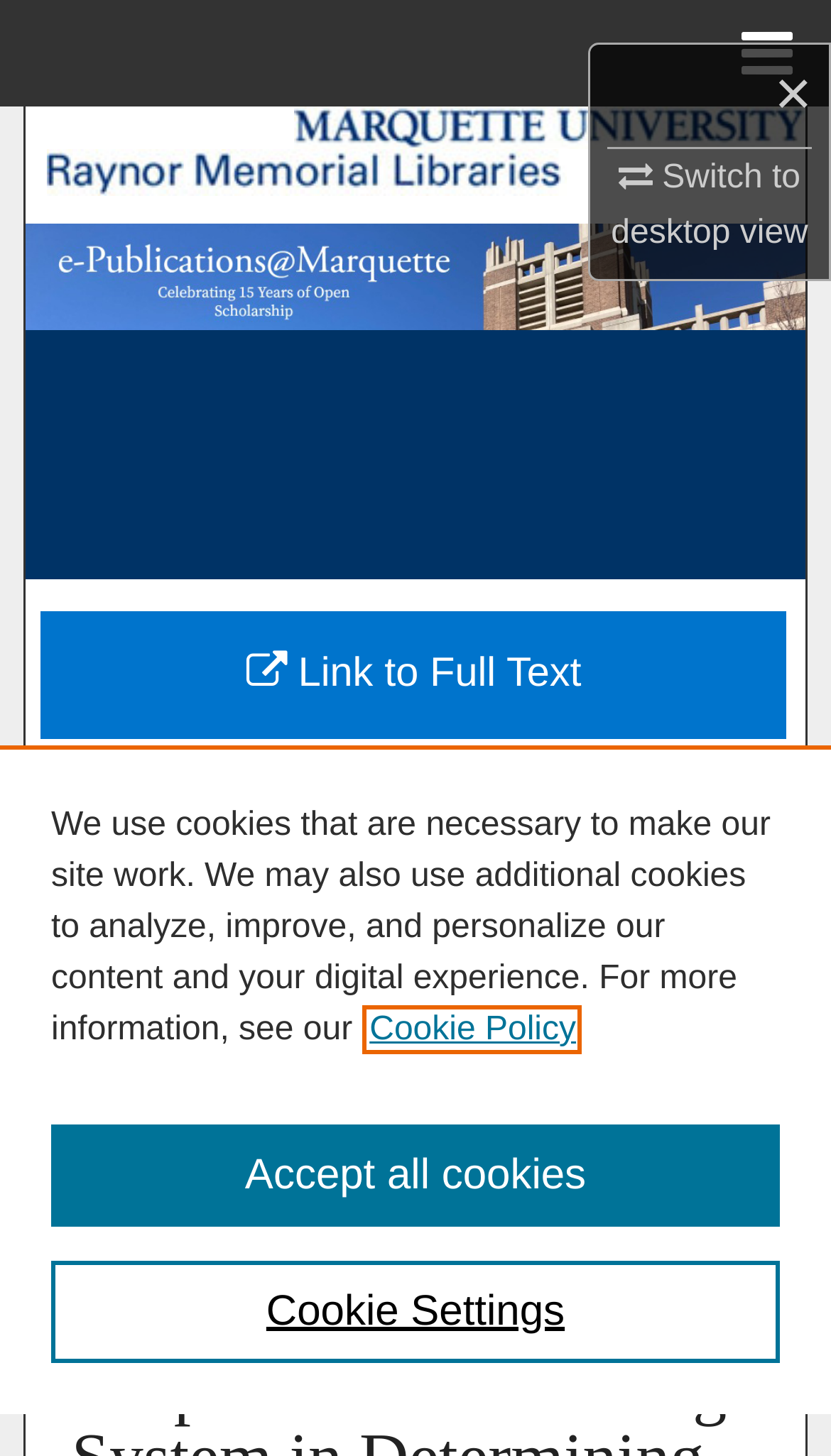Identify the bounding box coordinates for the element you need to click to achieve the following task: "Search for something". The coordinates must be four float values ranging from 0 to 1, formatted as [left, top, right, bottom].

None